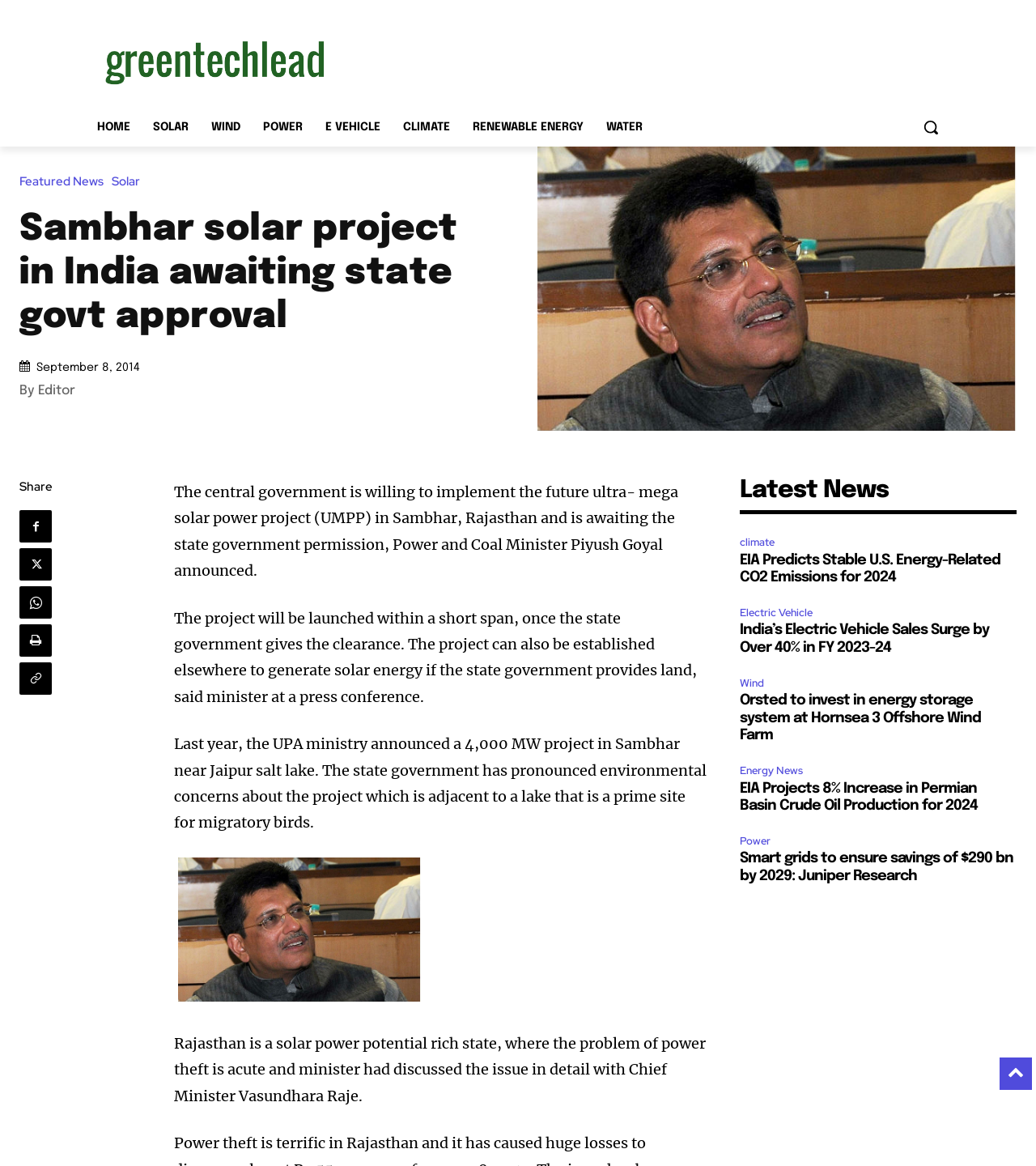Provide the bounding box coordinates of the area you need to click to execute the following instruction: "Click on AGREGAR AL CARRITO".

None